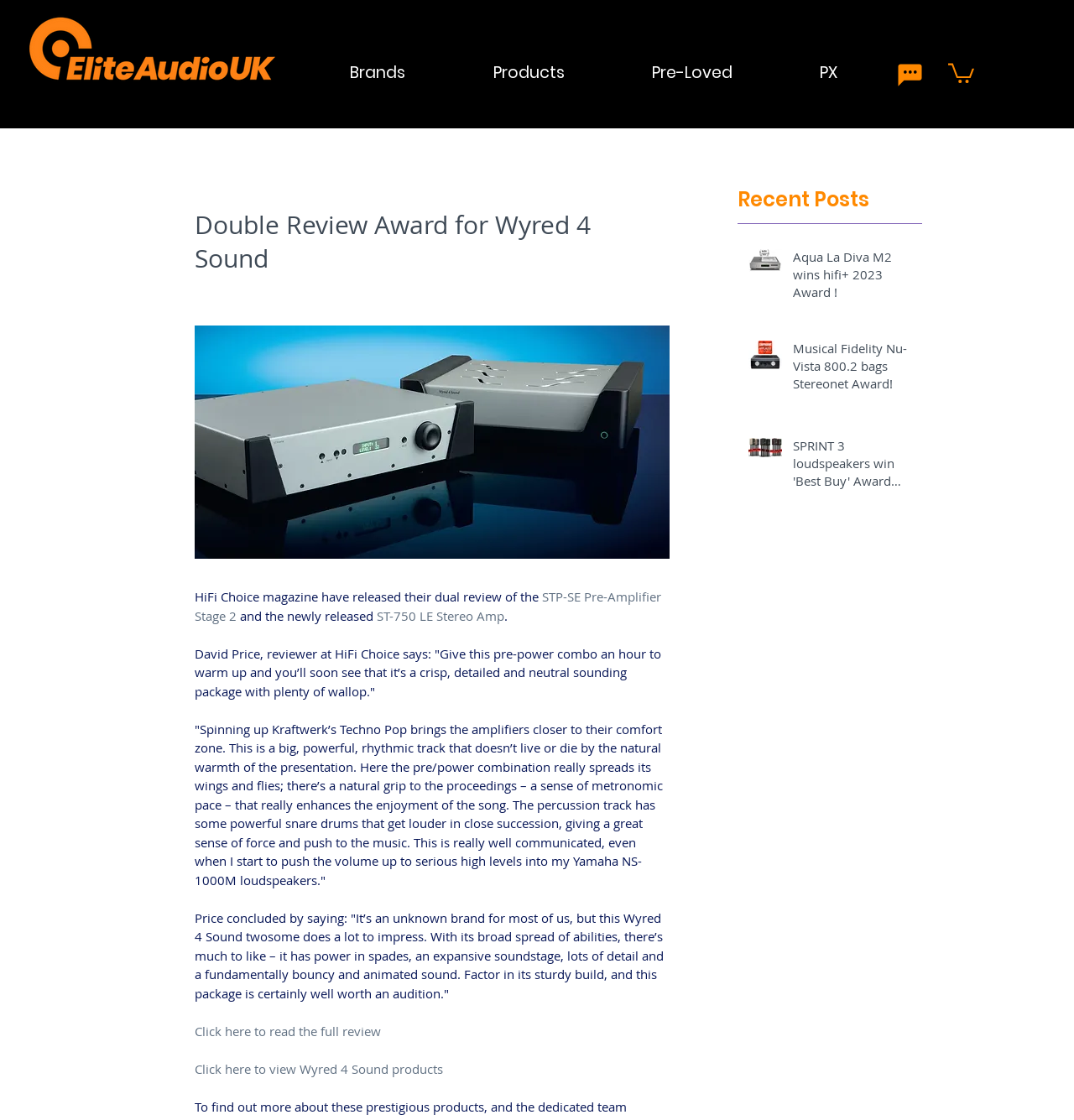Identify the bounding box coordinates for the element that needs to be clicked to fulfill this instruction: "Navigate to About". Provide the coordinates in the format of four float numbers between 0 and 1: [left, top, right, bottom].

None